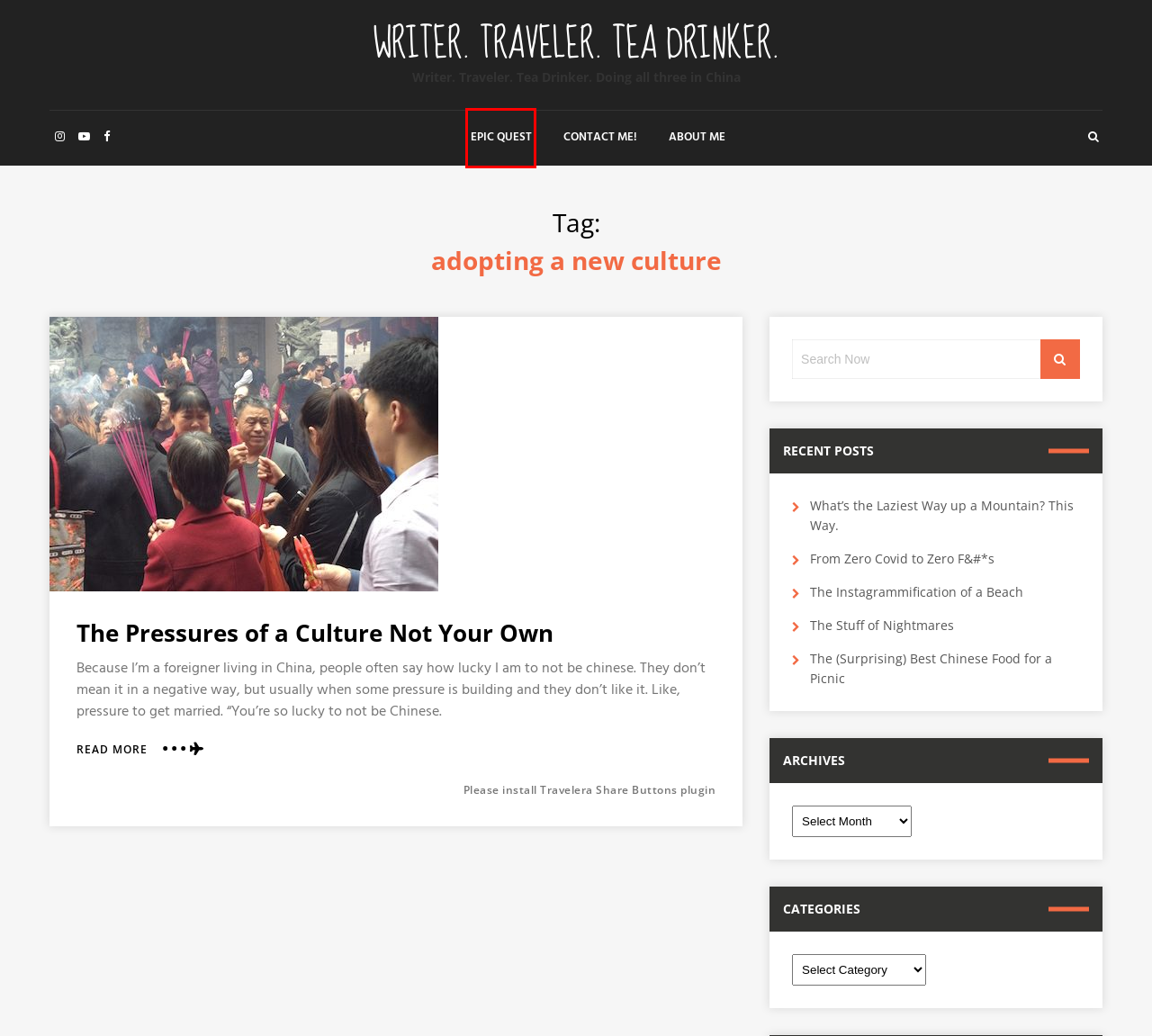After examining the screenshot of a webpage with a red bounding box, choose the most accurate webpage description that corresponds to the new page after clicking the element inside the red box. Here are the candidates:
A. From Zero Covid to Zero F&#*s – Writer. Traveler. Tea Drinker.
B. The Instagrammification of a Beach – Writer. Traveler. Tea Drinker.
C. The Stuff of Nightmares – Writer. Traveler. Tea Drinker.
D. Writer. Traveler. Tea Drinker. – Writer. Traveler. Tea Drinker. Doing all three in China
E. Epic Quest – Writer. Traveler. Tea Drinker.
F. The Pressures of a Culture Not Your Own – Writer. Traveler. Tea Drinker.
G. About Me – Writer. Traveler. Tea Drinker.
H. The (Surprising) Best Chinese Food for a Picnic – Writer. Traveler. Tea Drinker.

E